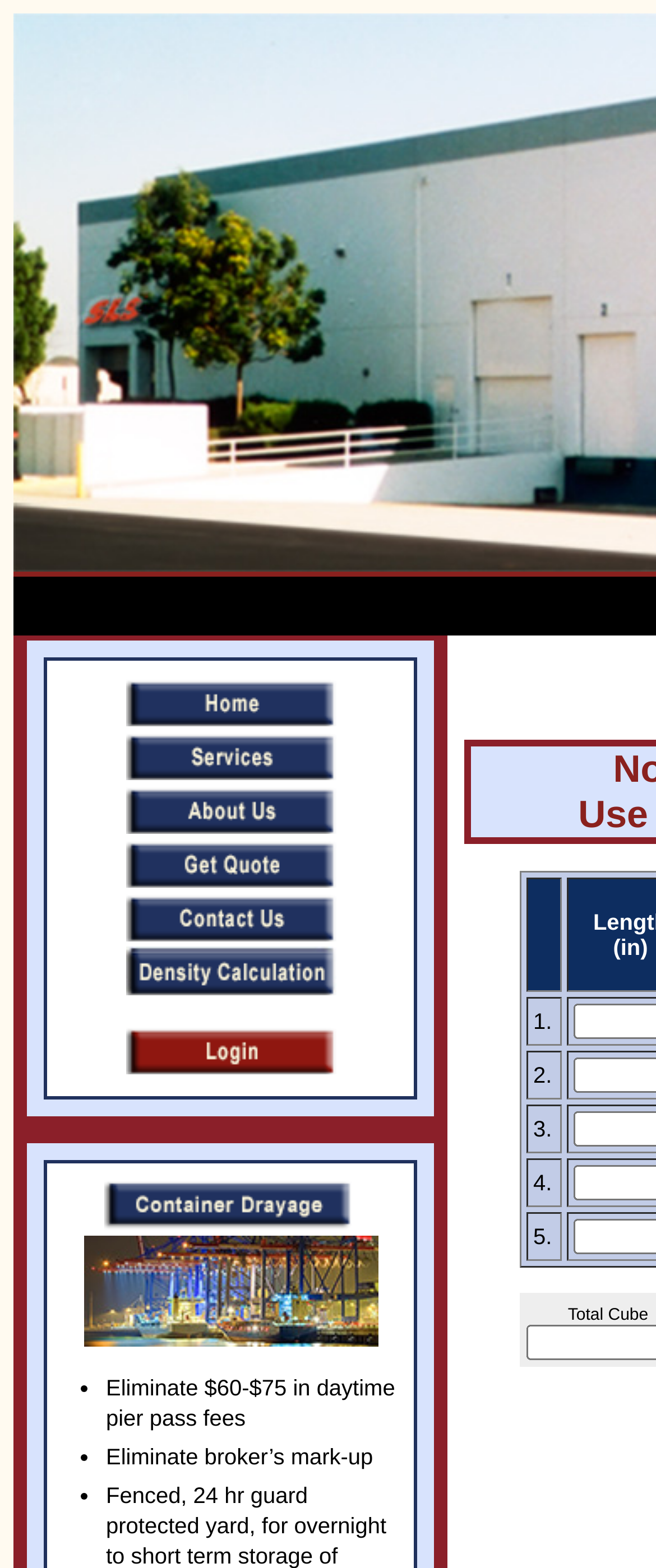Locate the bounding box coordinates of the area that needs to be clicked to fulfill the following instruction: "Contact Us". The coordinates should be in the format of four float numbers between 0 and 1, namely [left, top, right, bottom].

[0.191, 0.588, 0.512, 0.604]